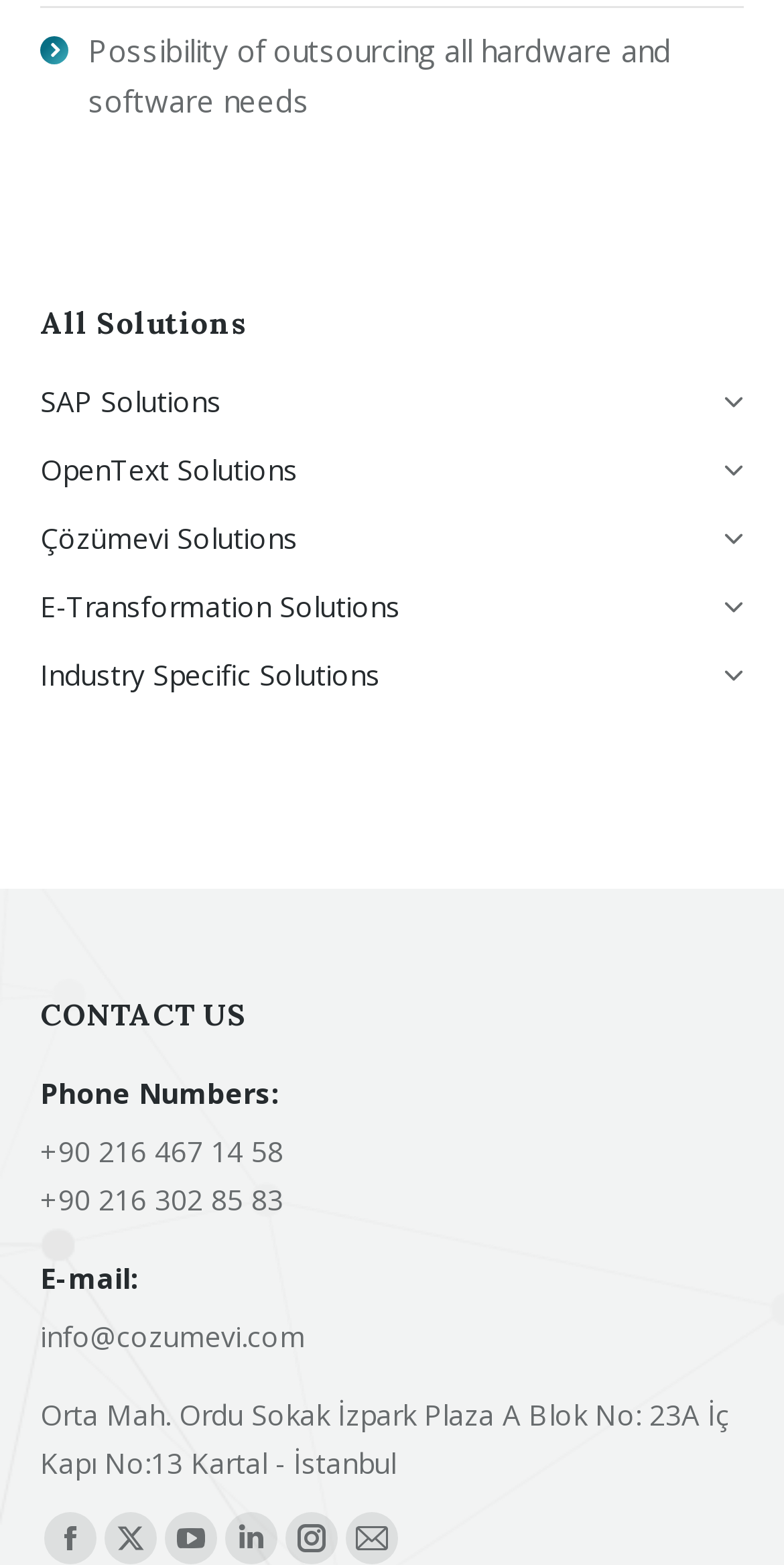Identify the bounding box coordinates for the element that needs to be clicked to fulfill this instruction: "Find us on Facebook". Provide the coordinates in the format of four float numbers between 0 and 1: [left, top, right, bottom].

[0.056, 0.966, 0.123, 0.999]